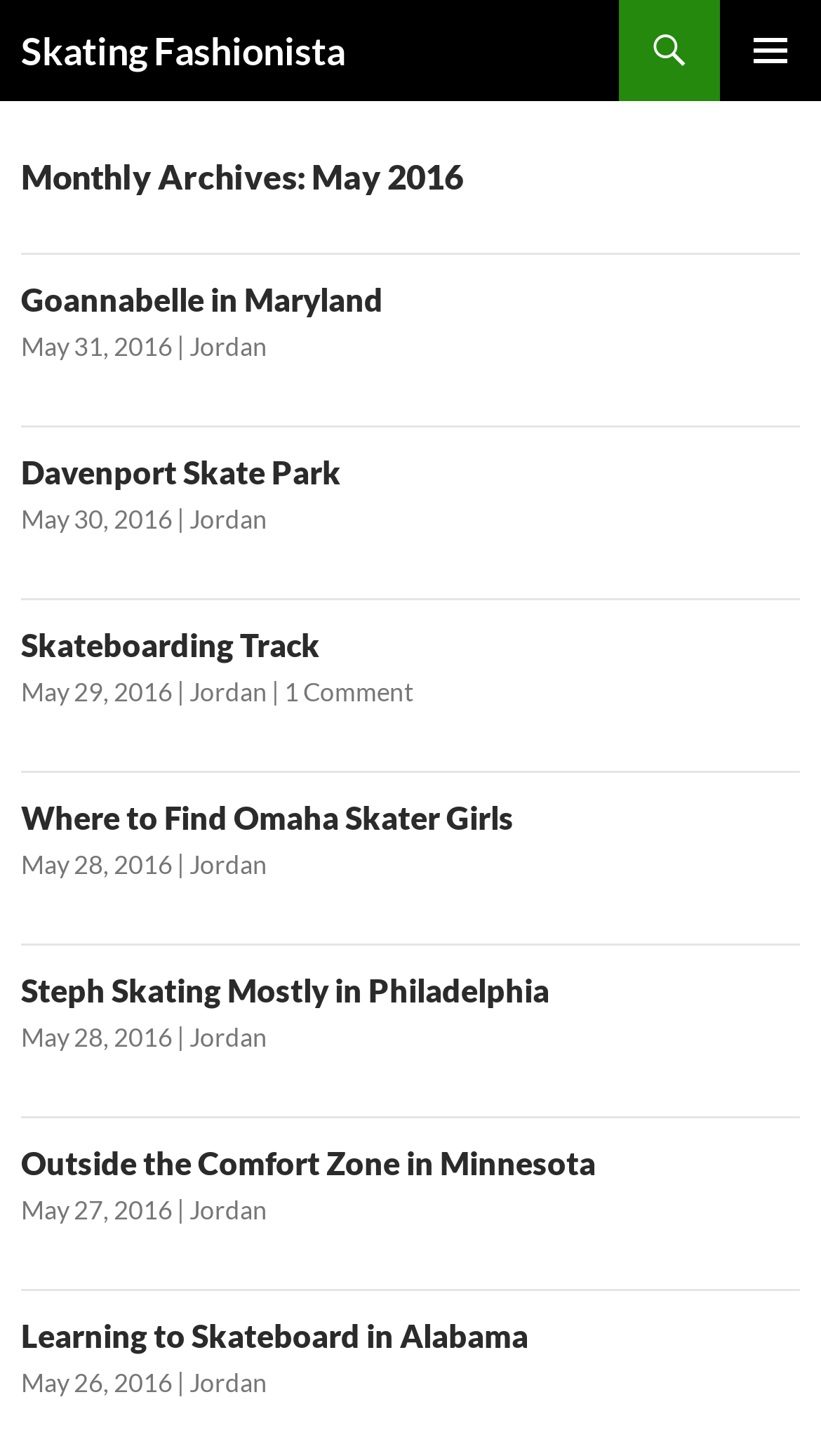Please identify the bounding box coordinates of the element's region that should be clicked to execute the following instruction: "View the post dated May 31, 2016". The bounding box coordinates must be four float numbers between 0 and 1, i.e., [left, top, right, bottom].

[0.026, 0.227, 0.21, 0.249]